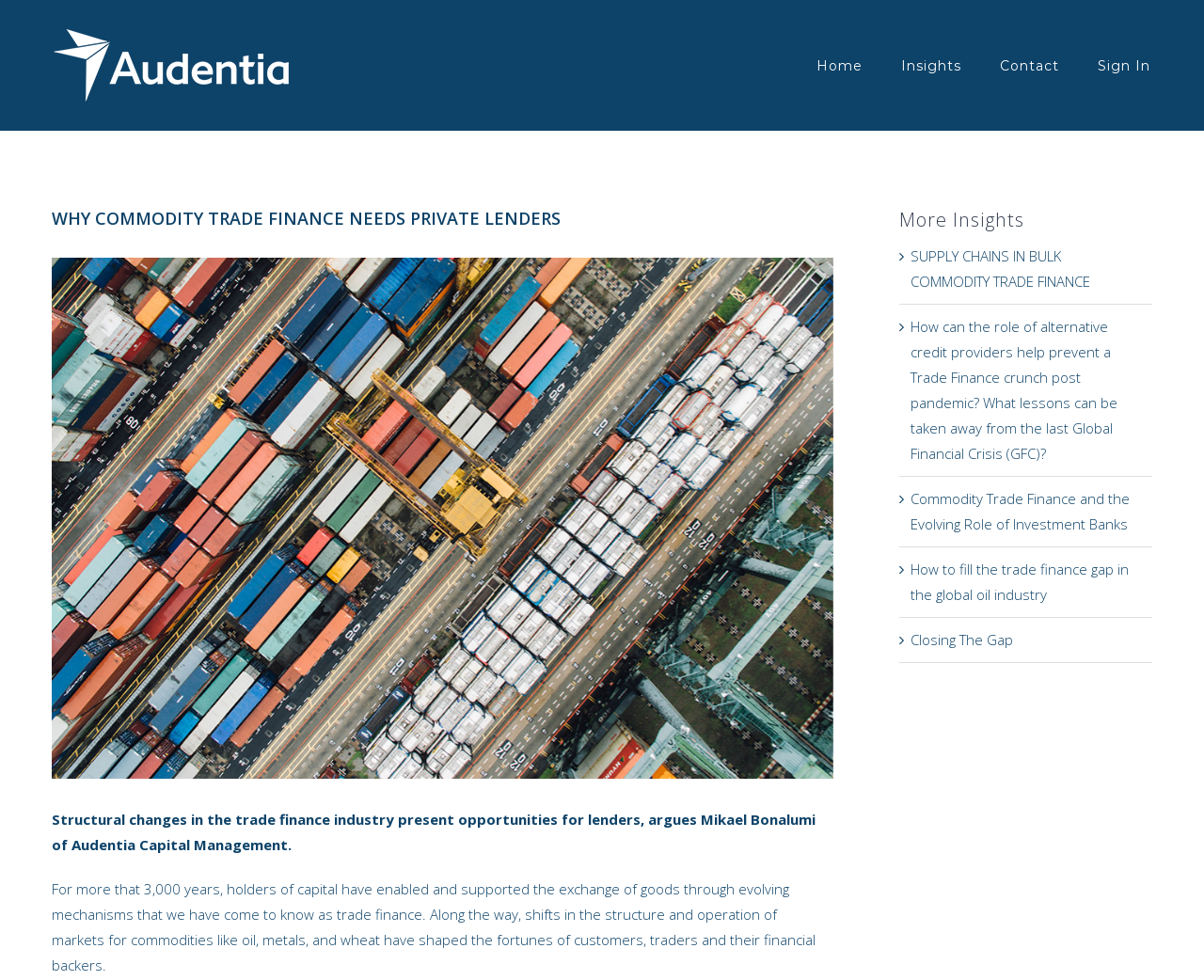Refer to the image and answer the question with as much detail as possible: Who is the author of the article?

I read the static text elements on the page and found that the article is attributed to Mikael Bonalumi of Audentia Capital Management.